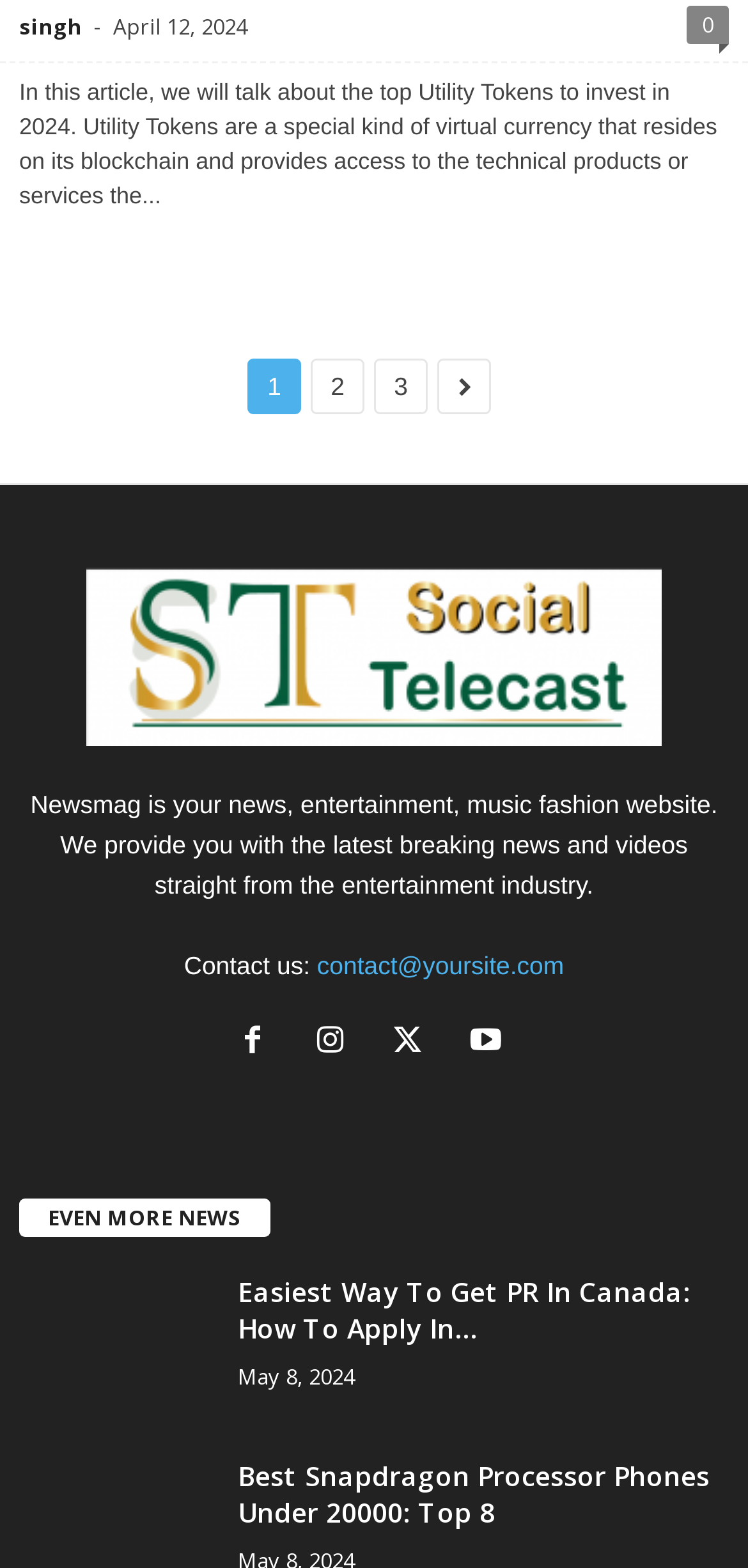Provide the bounding box for the UI element matching this description: "parent_node: 1".

[0.585, 0.228, 0.656, 0.264]